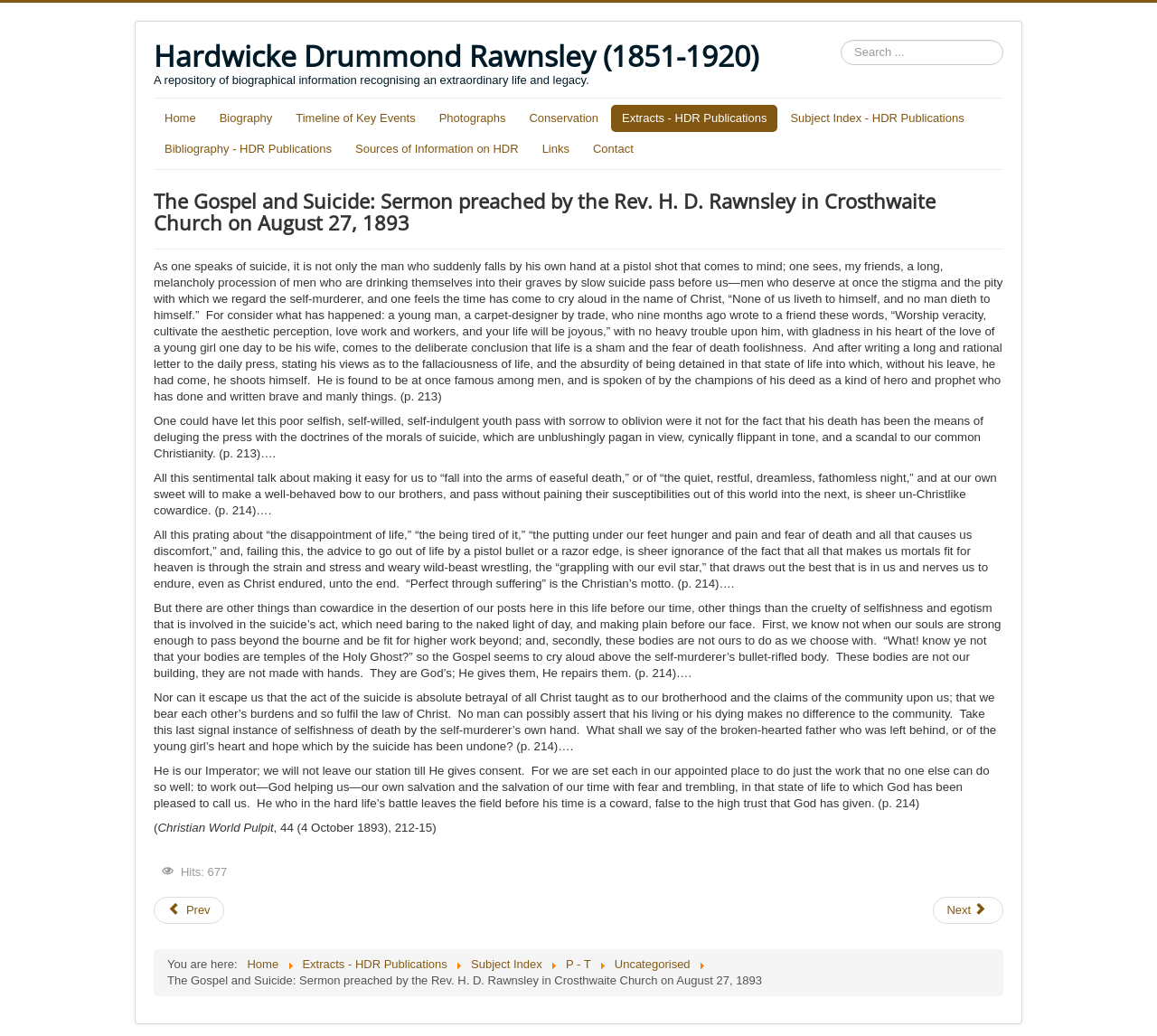Give the bounding box coordinates for this UI element: "Subject Index". The coordinates should be four float numbers between 0 and 1, arranged as [left, top, right, bottom].

[0.407, 0.924, 0.469, 0.937]